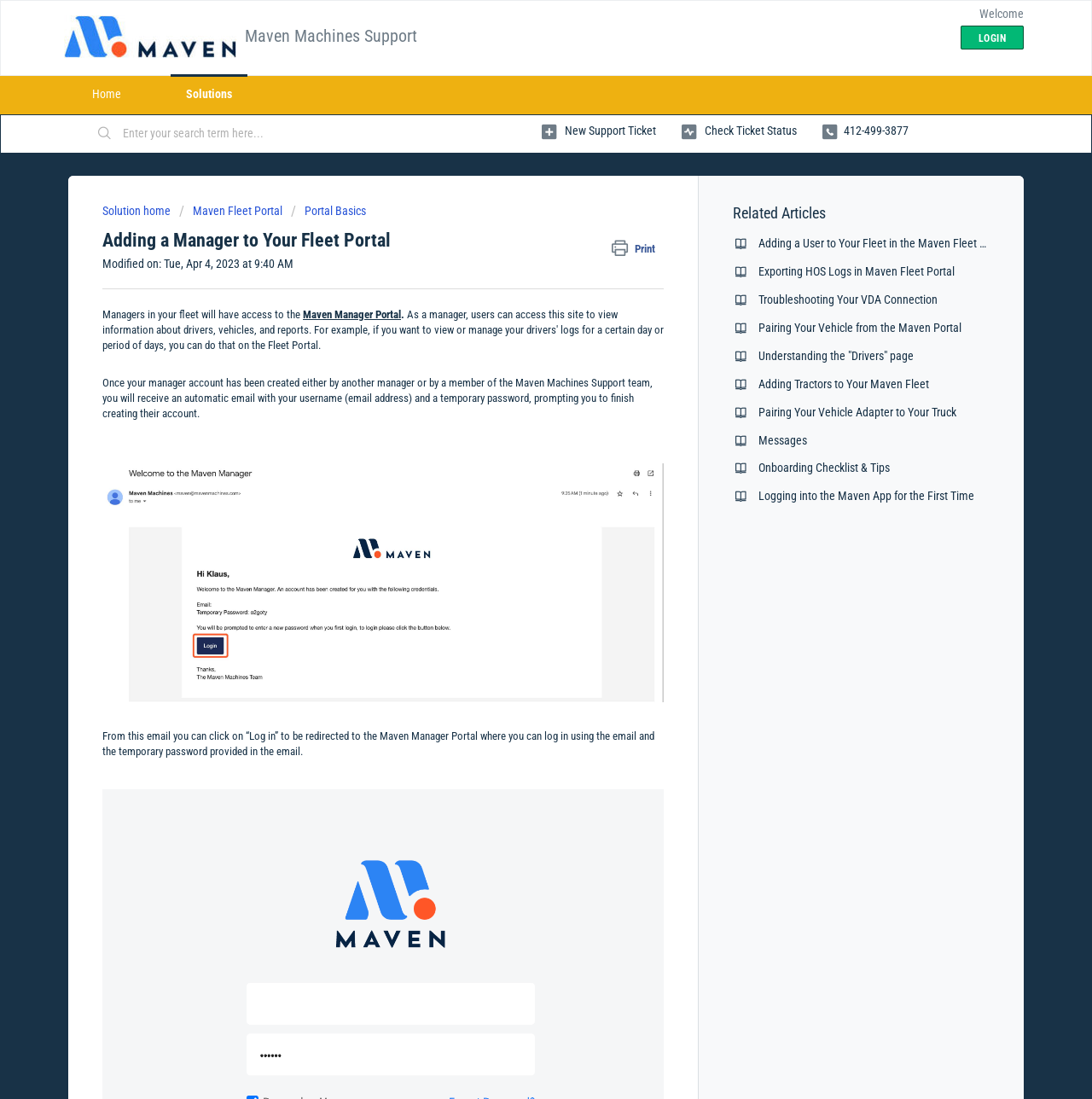Determine the main heading text of the webpage.

Maven Machines Support